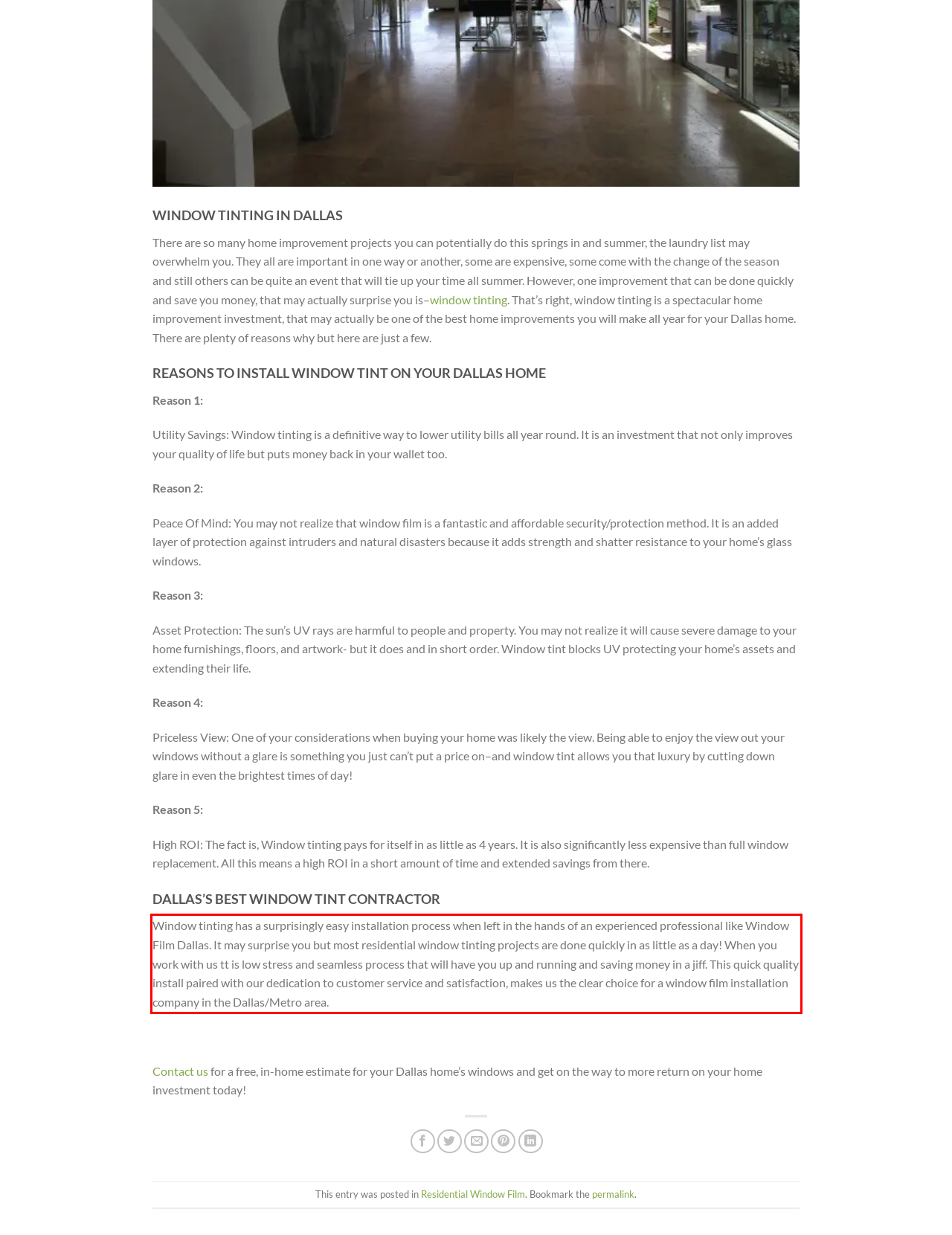Examine the screenshot of the webpage, locate the red bounding box, and generate the text contained within it.

Window tinting has a surprisingly easy installation process when left in the hands of an experienced professional like Window Film Dallas. It may surprise you but most residential window tinting projects are done quickly in as little as a day! When you work with us tt is low stress and seamless process that will have you up and running and saving money in a jiff. This quick quality install paired with our dedication to customer service and satisfaction, makes us the clear choice for a window film installation company in the Dallas/Metro area.